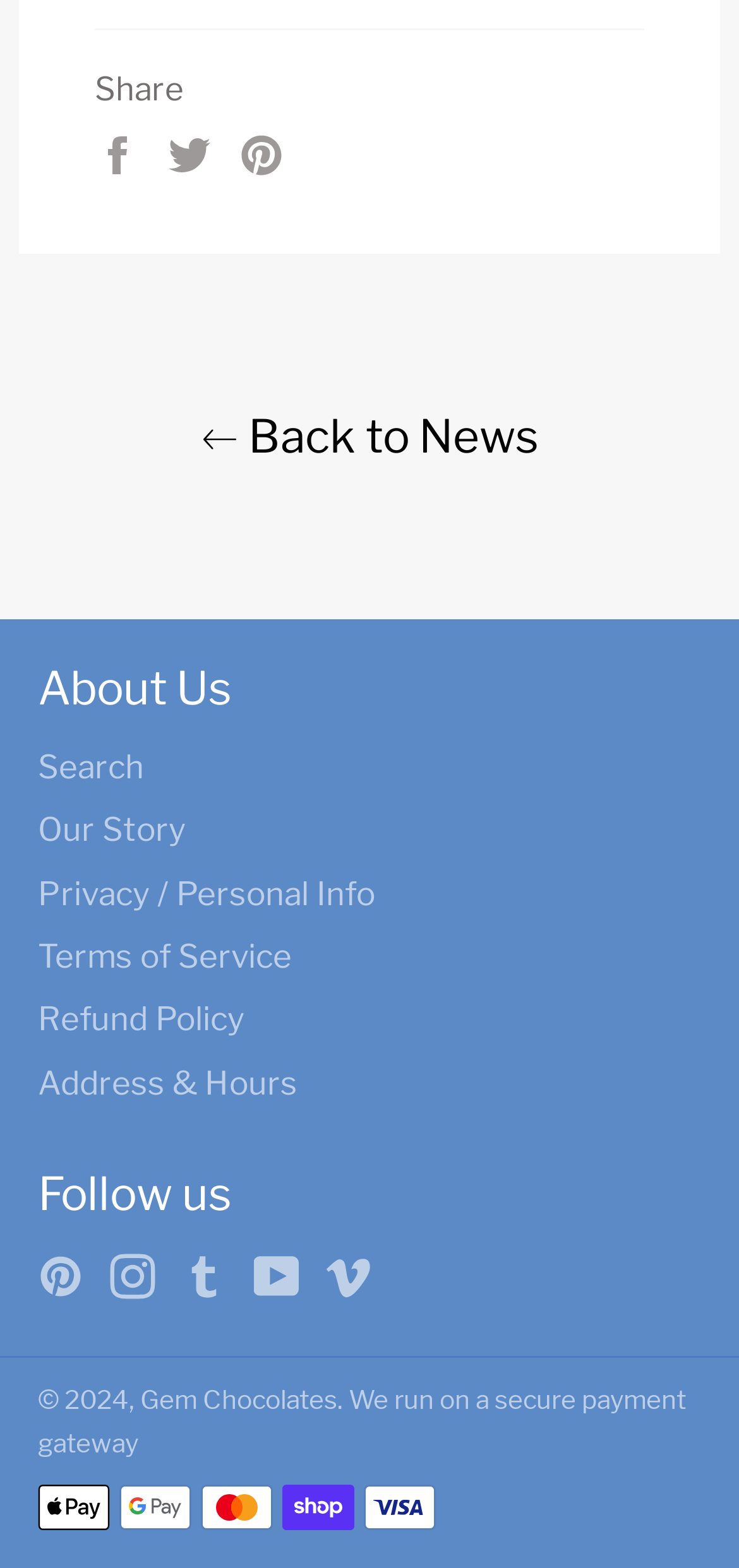Refer to the image and answer the question with as much detail as possible: What is the company name?

The company name can be found at the bottom of the webpage, where it says '© 2024, Gem Chocolates.'